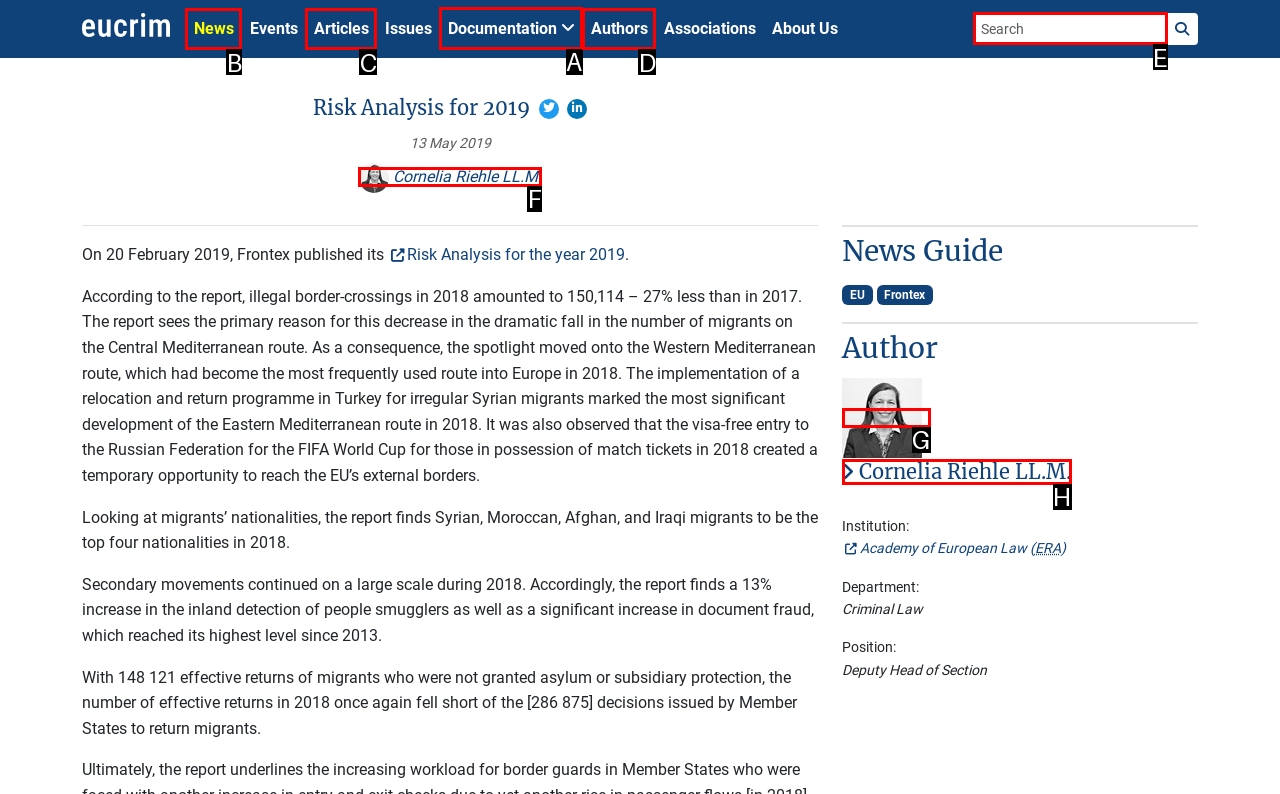Tell me which element should be clicked to achieve the following objective: View documentation
Reply with the letter of the correct option from the displayed choices.

A